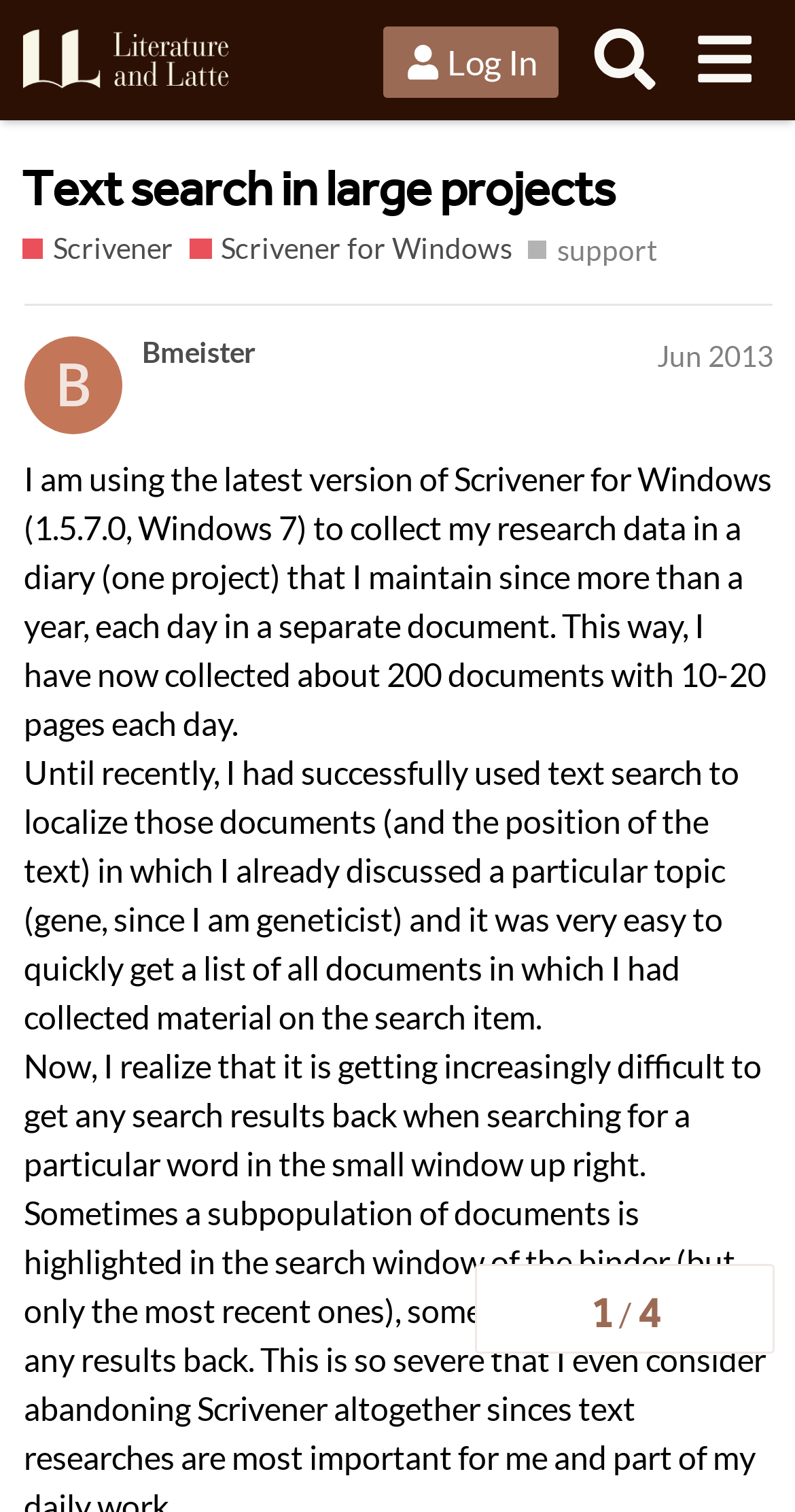Determine the bounding box coordinates of the region I should click to achieve the following instruction: "Go to the 'Scrivener for Windows' page". Ensure the bounding box coordinates are four float numbers between 0 and 1, i.e., [left, top, right, bottom].

[0.239, 0.152, 0.644, 0.18]